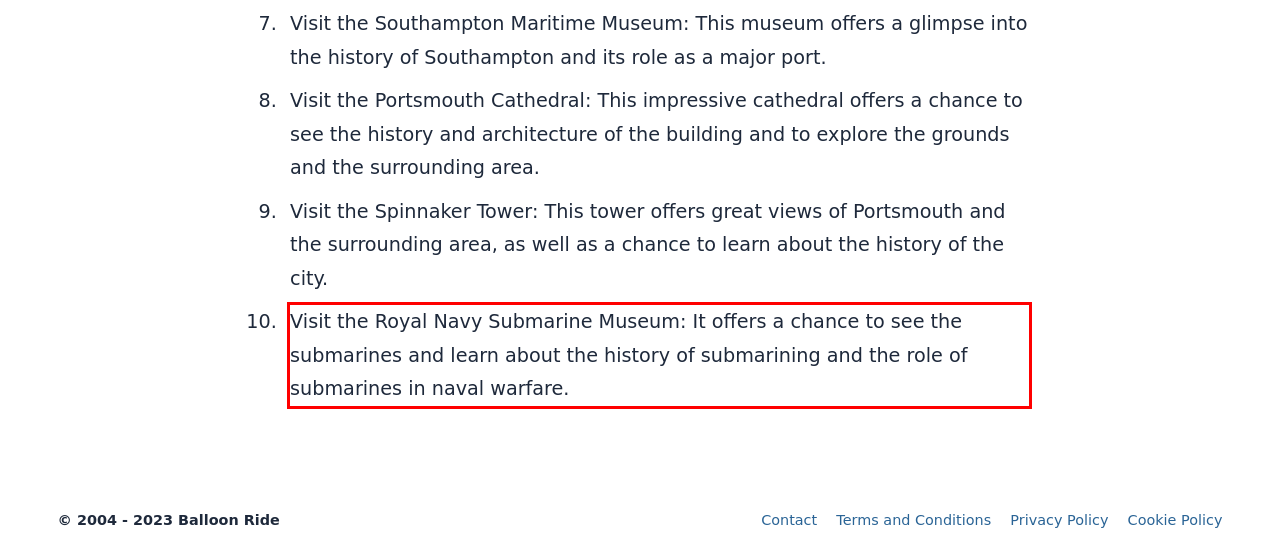Using the webpage screenshot, recognize and capture the text within the red bounding box.

Visit the Royal Navy Submarine Museum: It offers a chance to see the submarines and learn about the history of submarining and the role of submarines in naval warfare.